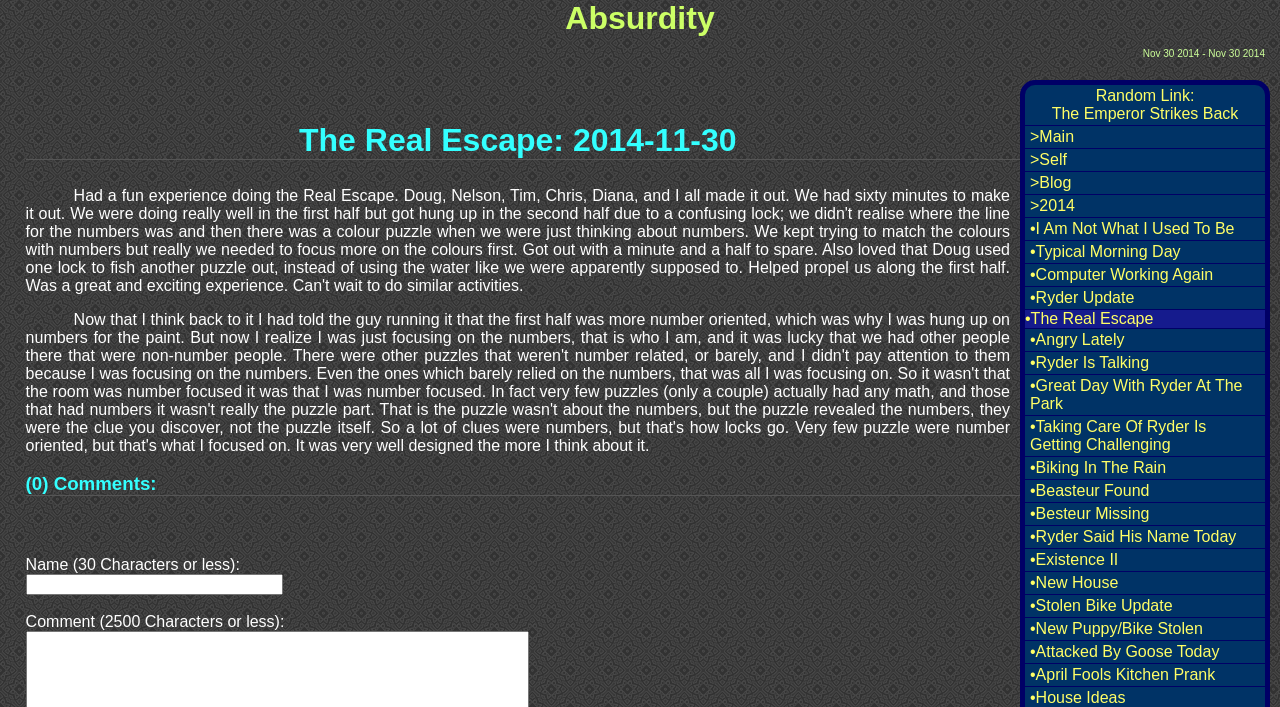Please answer the following question using a single word or phrase: 
How many characters can be entered in the comment section?

2500